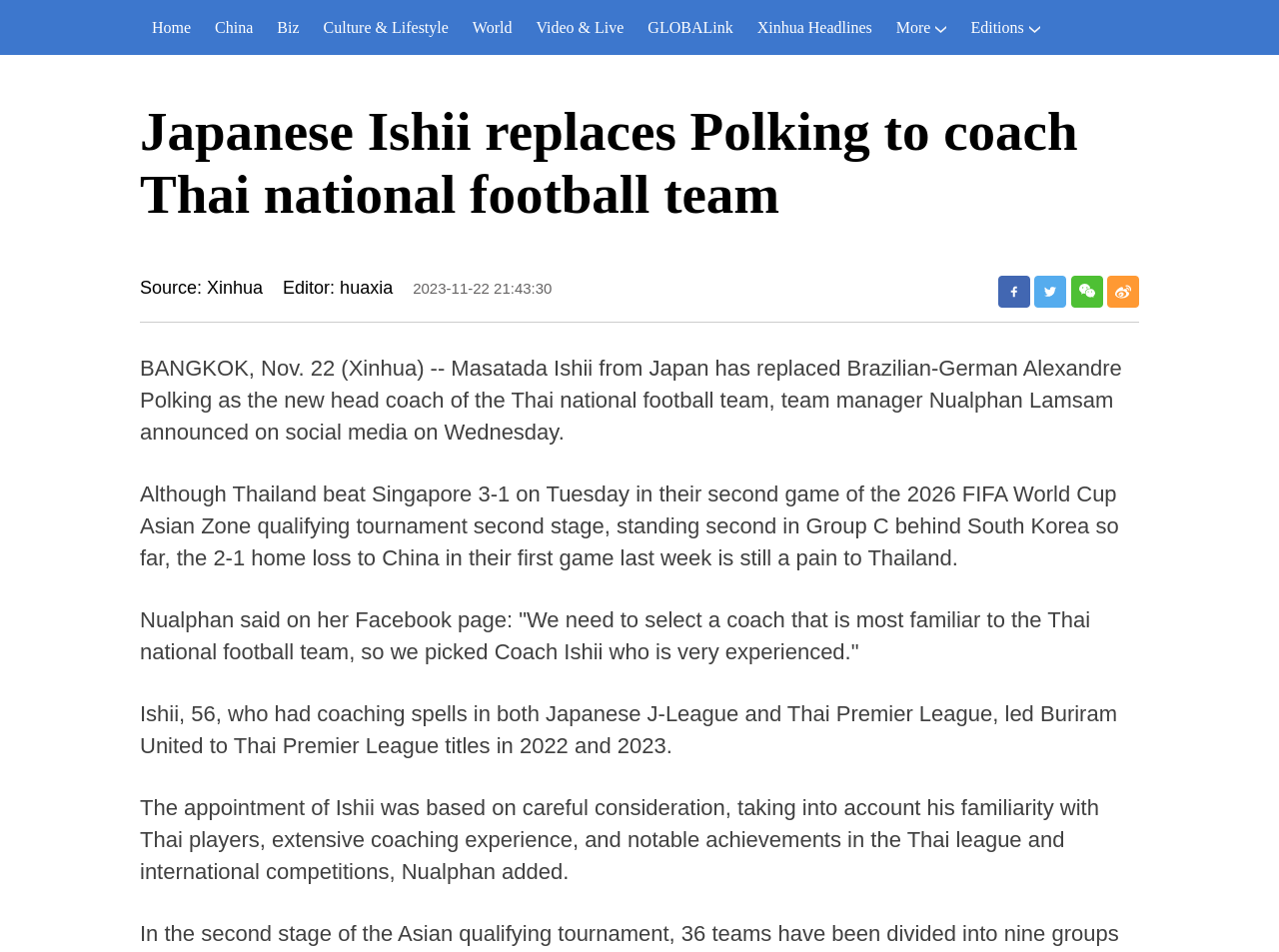Please indicate the bounding box coordinates for the clickable area to complete the following task: "Share to Facebook". The coordinates should be specified as four float numbers between 0 and 1, i.e., [left, top, right, bottom].

[0.78, 0.29, 0.805, 0.323]